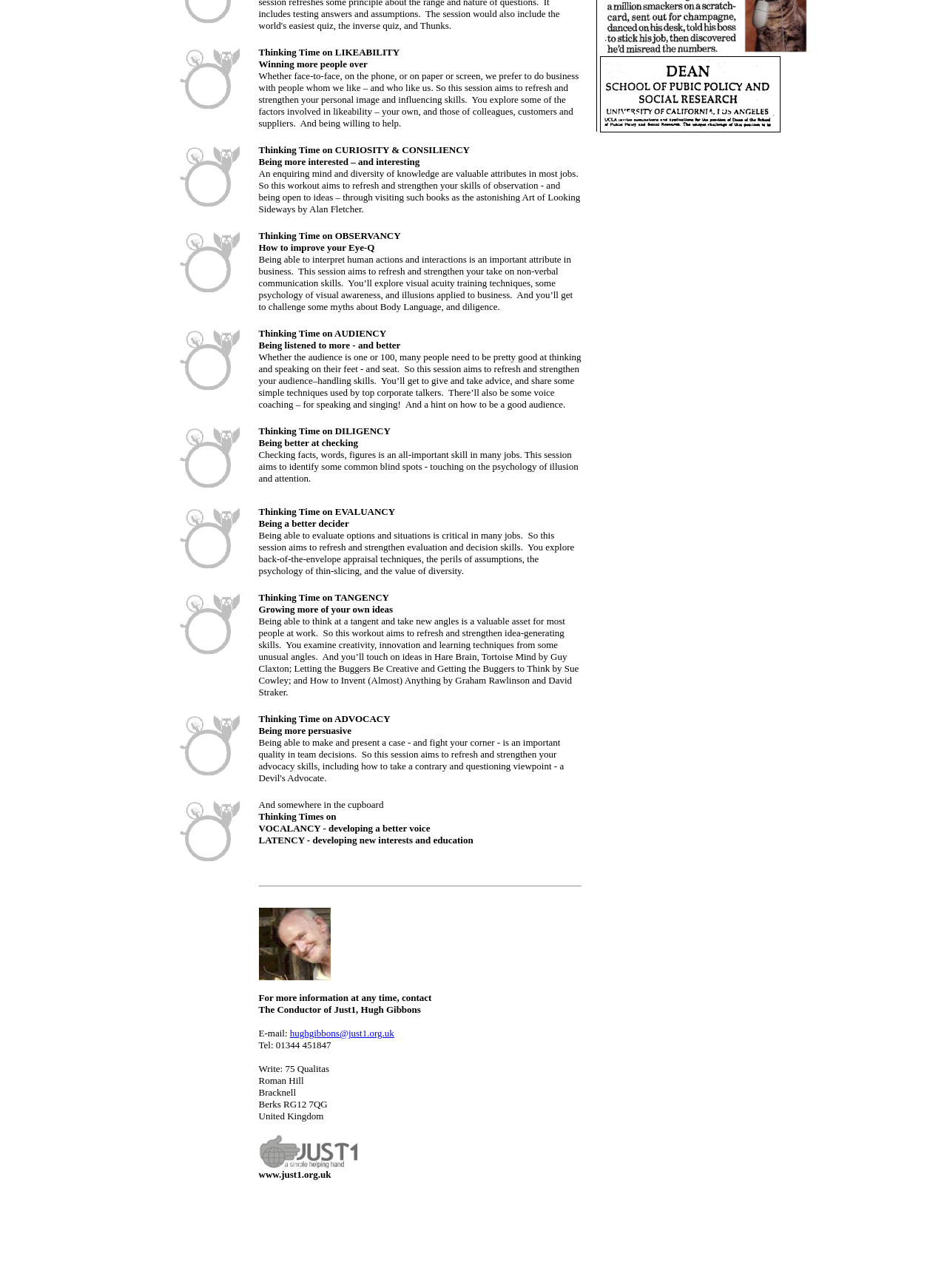Provide the bounding box coordinates of the HTML element described by the text: "hughgibbons@just1.org.uk".

[0.306, 0.798, 0.416, 0.806]